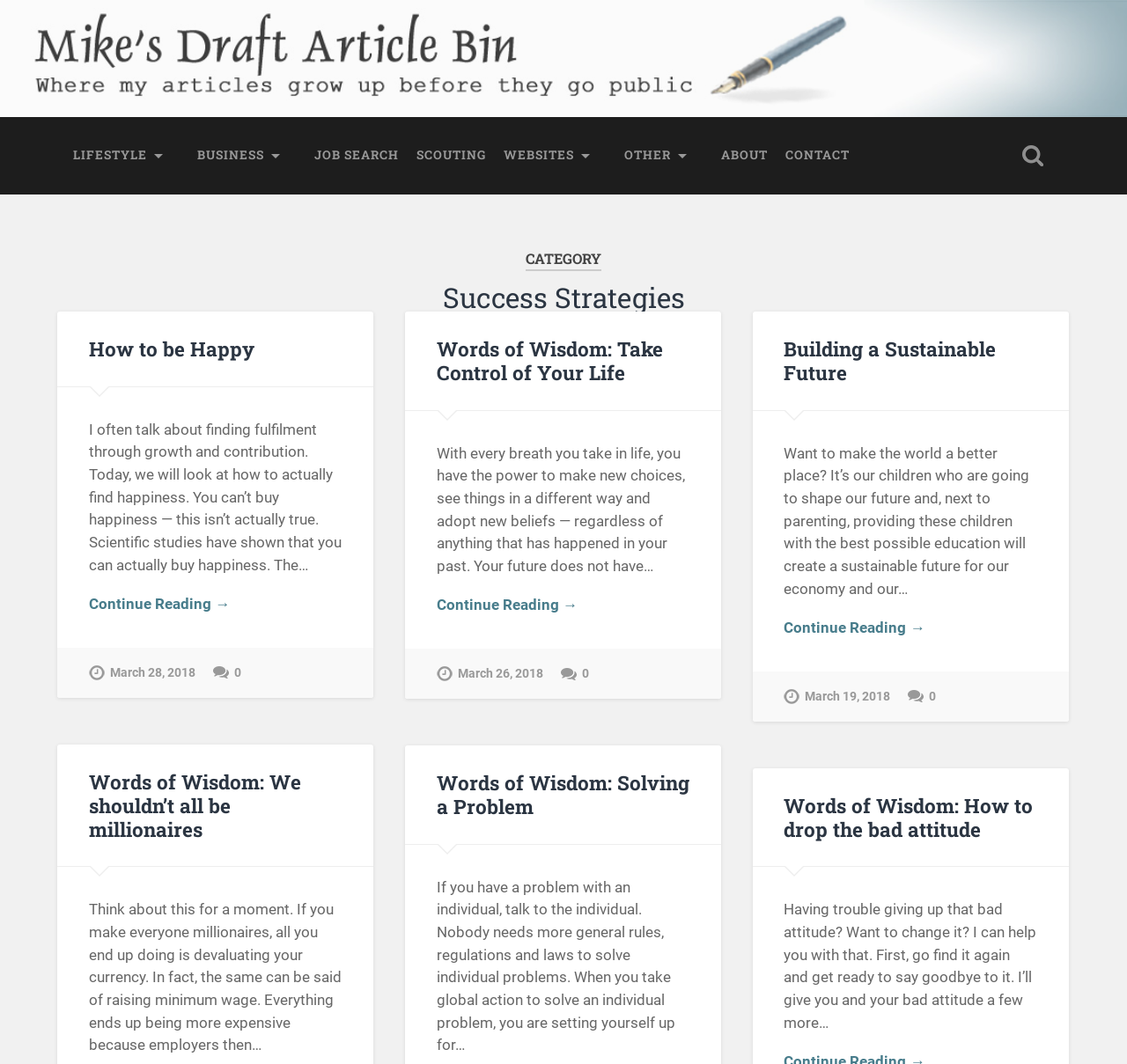Please provide the bounding box coordinates for the element that needs to be clicked to perform the following instruction: "Toggle the search field". The coordinates should be given as four float numbers between 0 and 1, i.e., [left, top, right, bottom].

[0.89, 0.118, 0.943, 0.174]